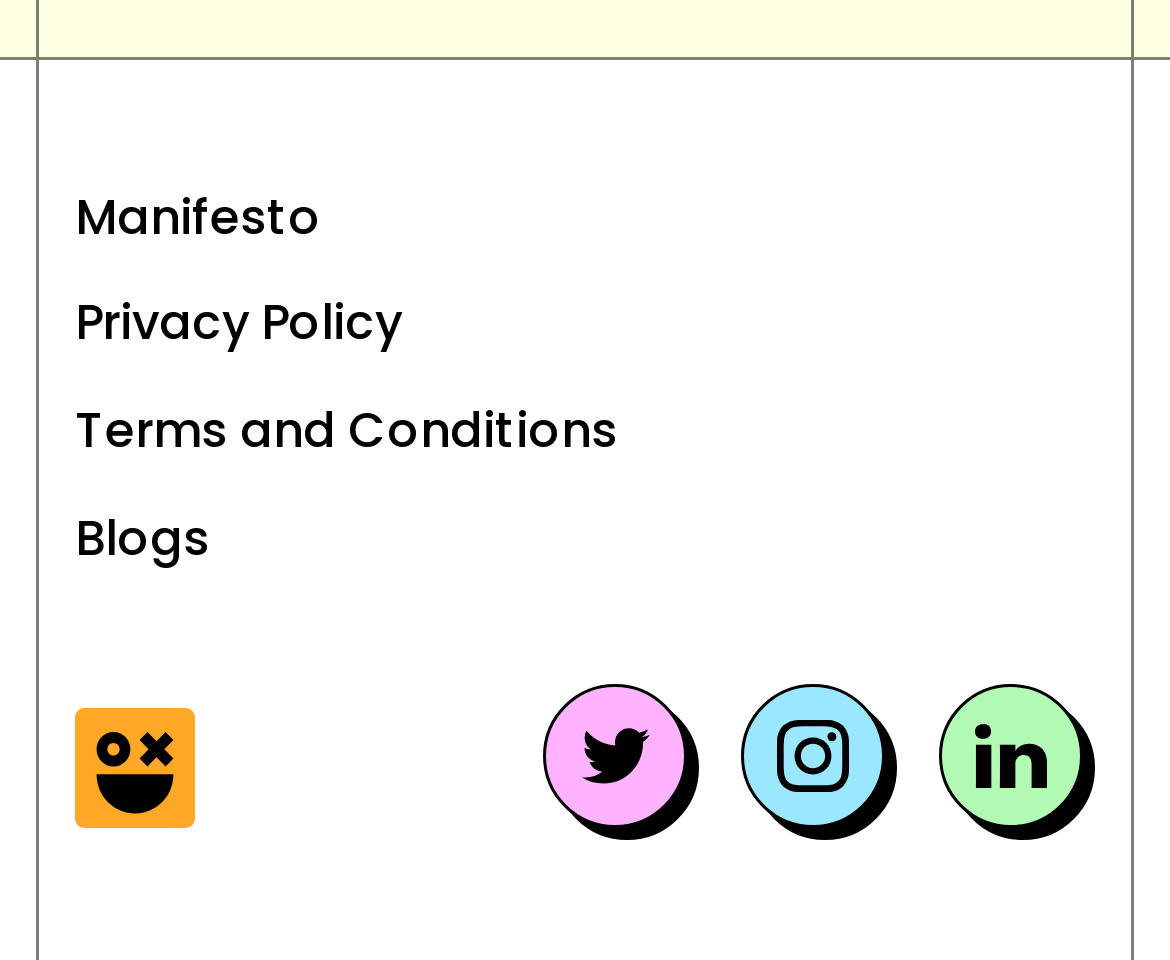How many images are on the page?
From the screenshot, provide a brief answer in one word or phrase.

5